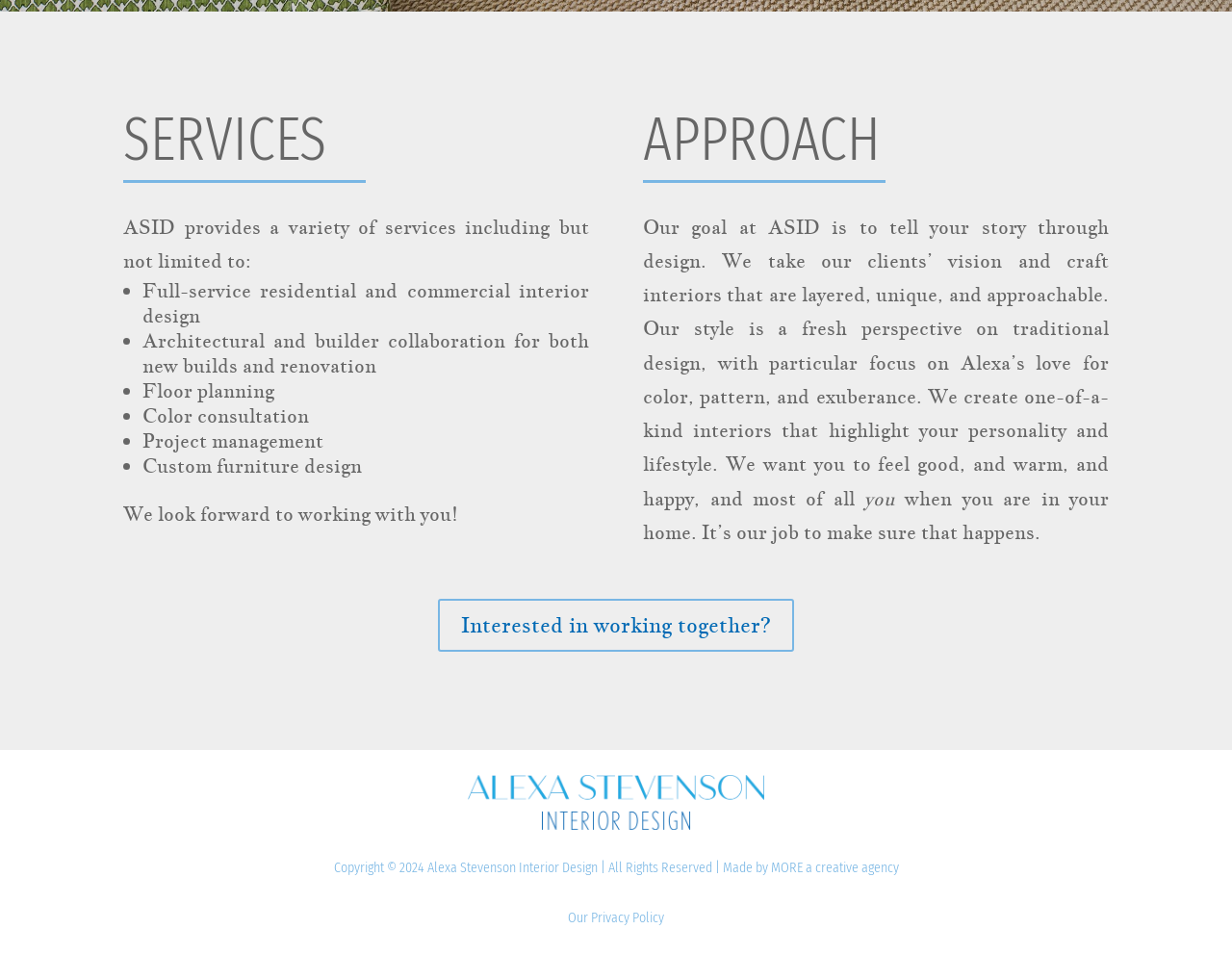Predict the bounding box coordinates of the UI element that matches this description: "Interested in working together?". The coordinates should be in the format [left, top, right, bottom] with each value between 0 and 1.

[0.355, 0.627, 0.645, 0.682]